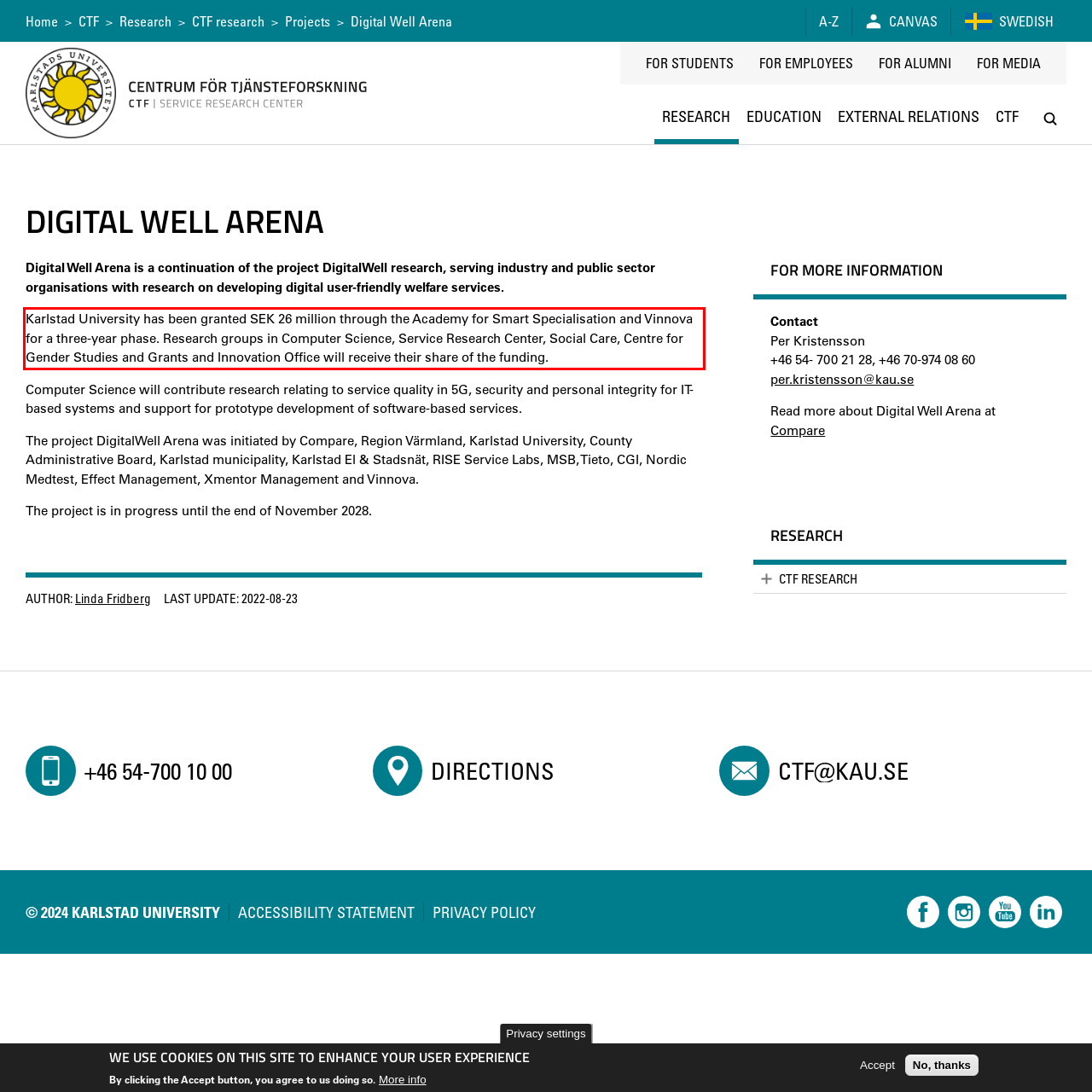Using the provided webpage screenshot, recognize the text content in the area marked by the red bounding box.

Karlstad University has been granted SEK 26 million through the Academy for Smart Specialisation and Vinnova for a three-year phase. Research groups in Computer Science, Service Research Center, Social Care, Centre for Gender Studies and Grants and Innovation Office will receive their share of the funding.